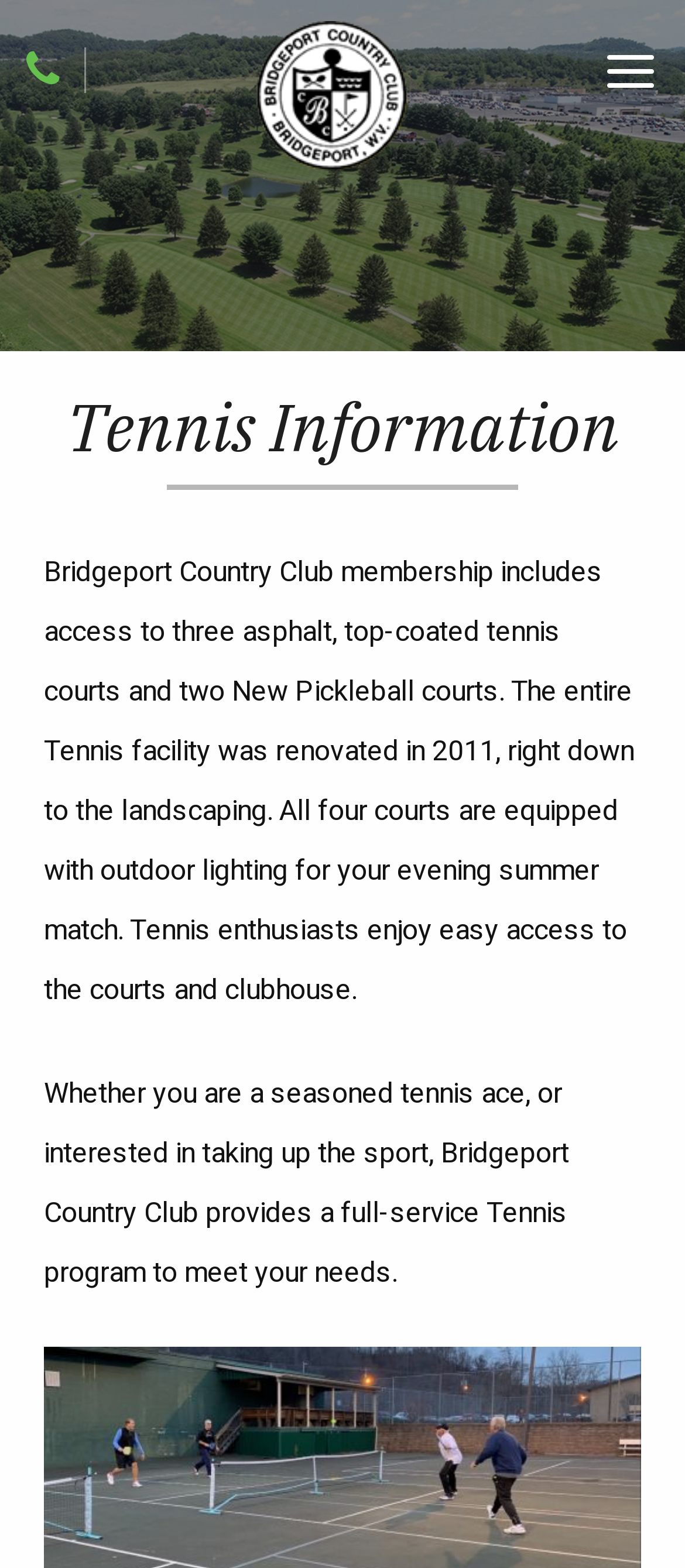What is the sport mentioned besides tennis?
Analyze the image and provide a thorough answer to the question.

In the same StaticText element, it is mentioned that the club provides access to two New Pickleball courts, indicating that Pickleball is another sport available at the club.